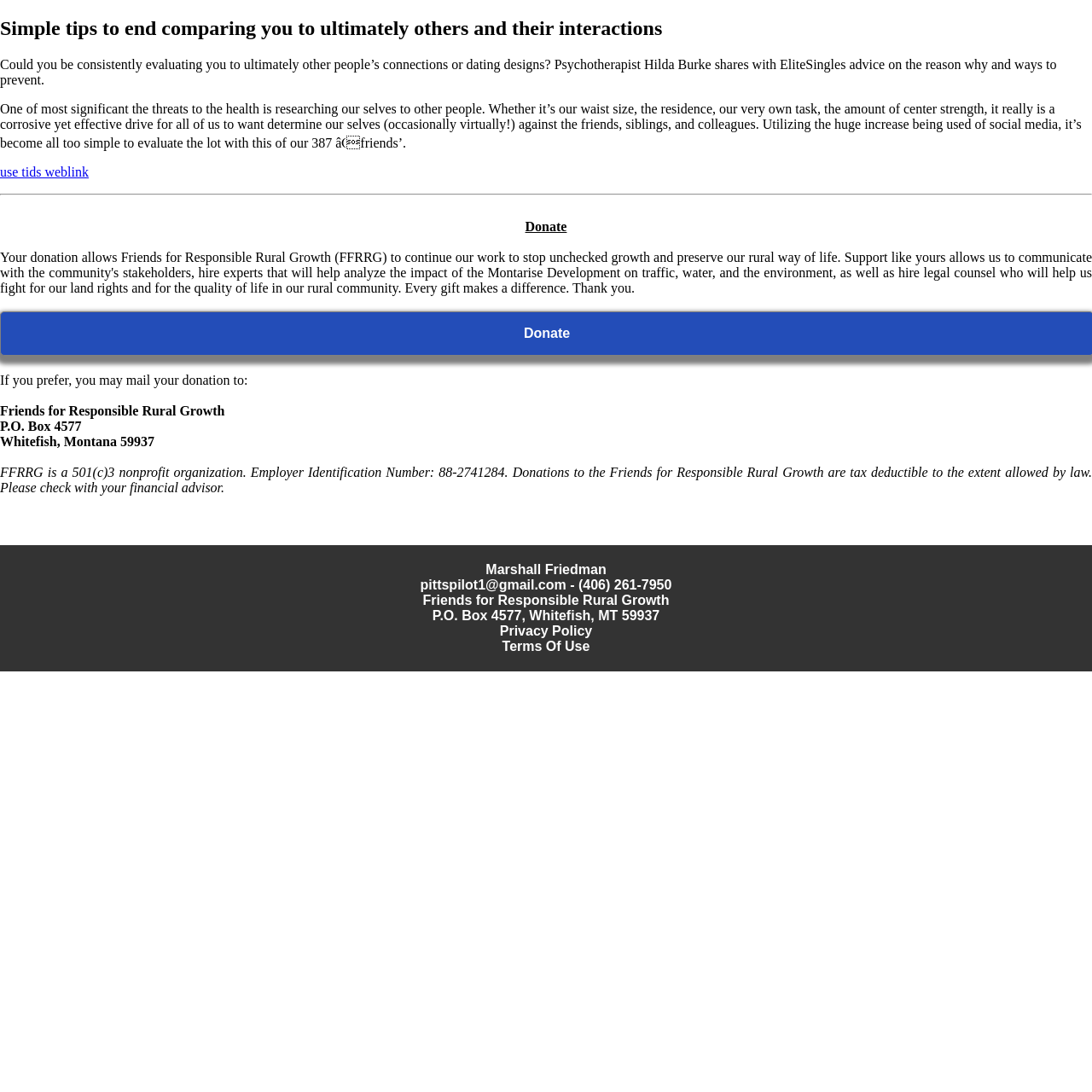Use a single word or phrase to answer the question:
What is the purpose of the 'Donate' button?

To make a donation